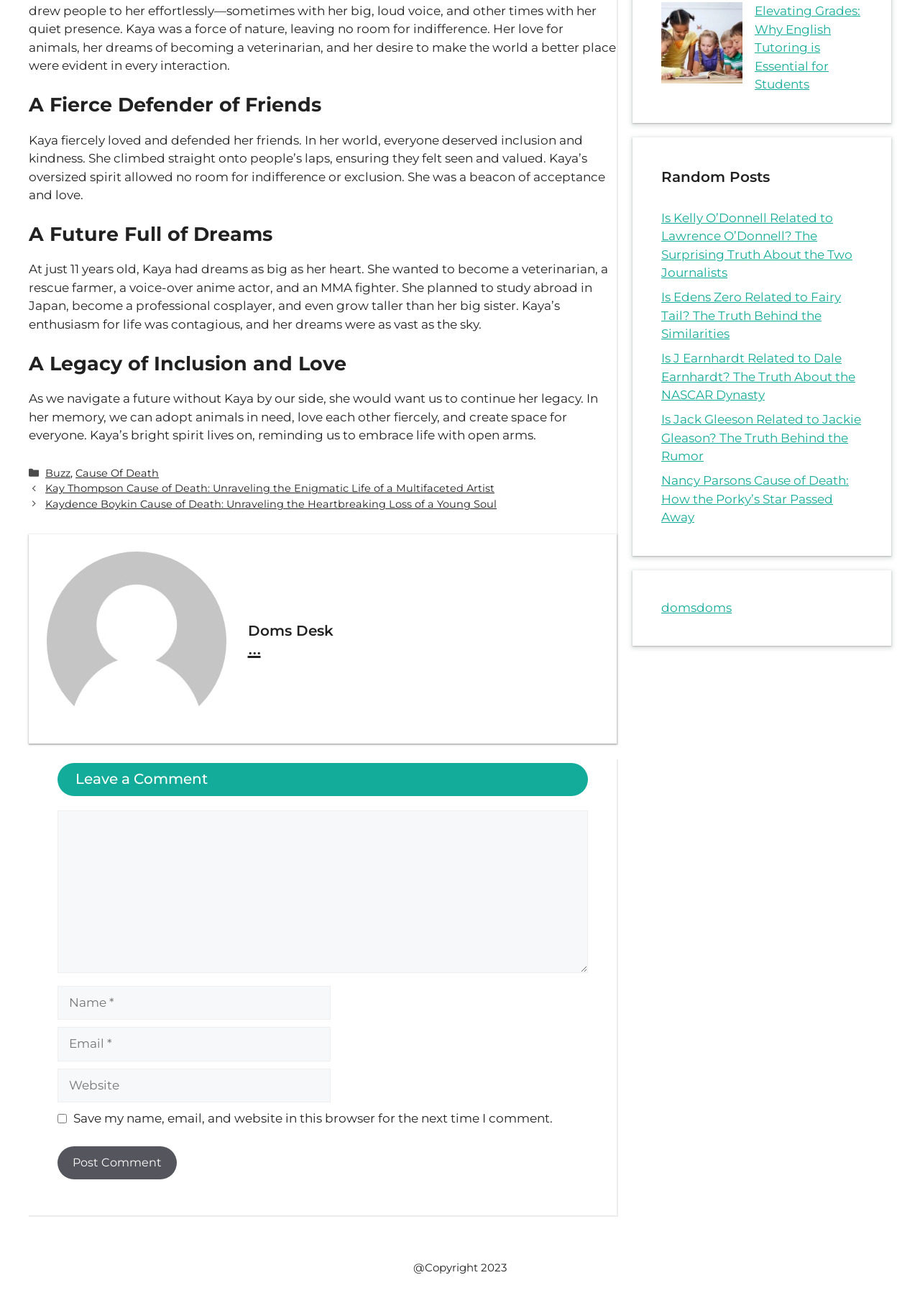Bounding box coordinates are given in the format (top-left x, top-left y, bottom-right x, bottom-right y). All values should be floating point numbers between 0 and 1. Provide the bounding box coordinate for the UI element described as: Buzz

[0.049, 0.354, 0.077, 0.364]